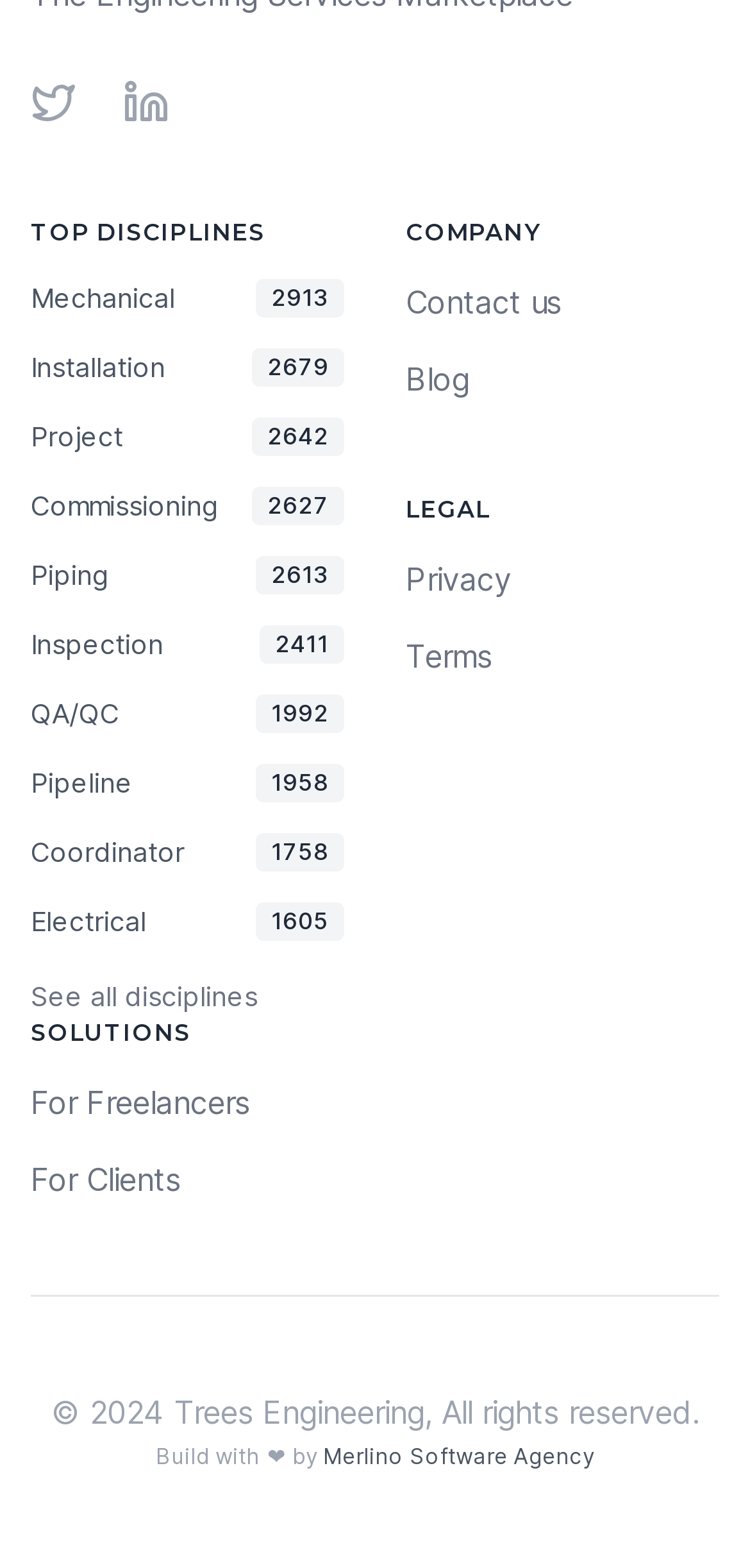Refer to the image and offer a detailed explanation in response to the question: How many disciplines are listed on the webpage?

I counted the number of links under the 'TOP DISCIPLINES' heading and found 10 disciplines listed, including 'Mechanical', 'Installation', 'Project', and so on.